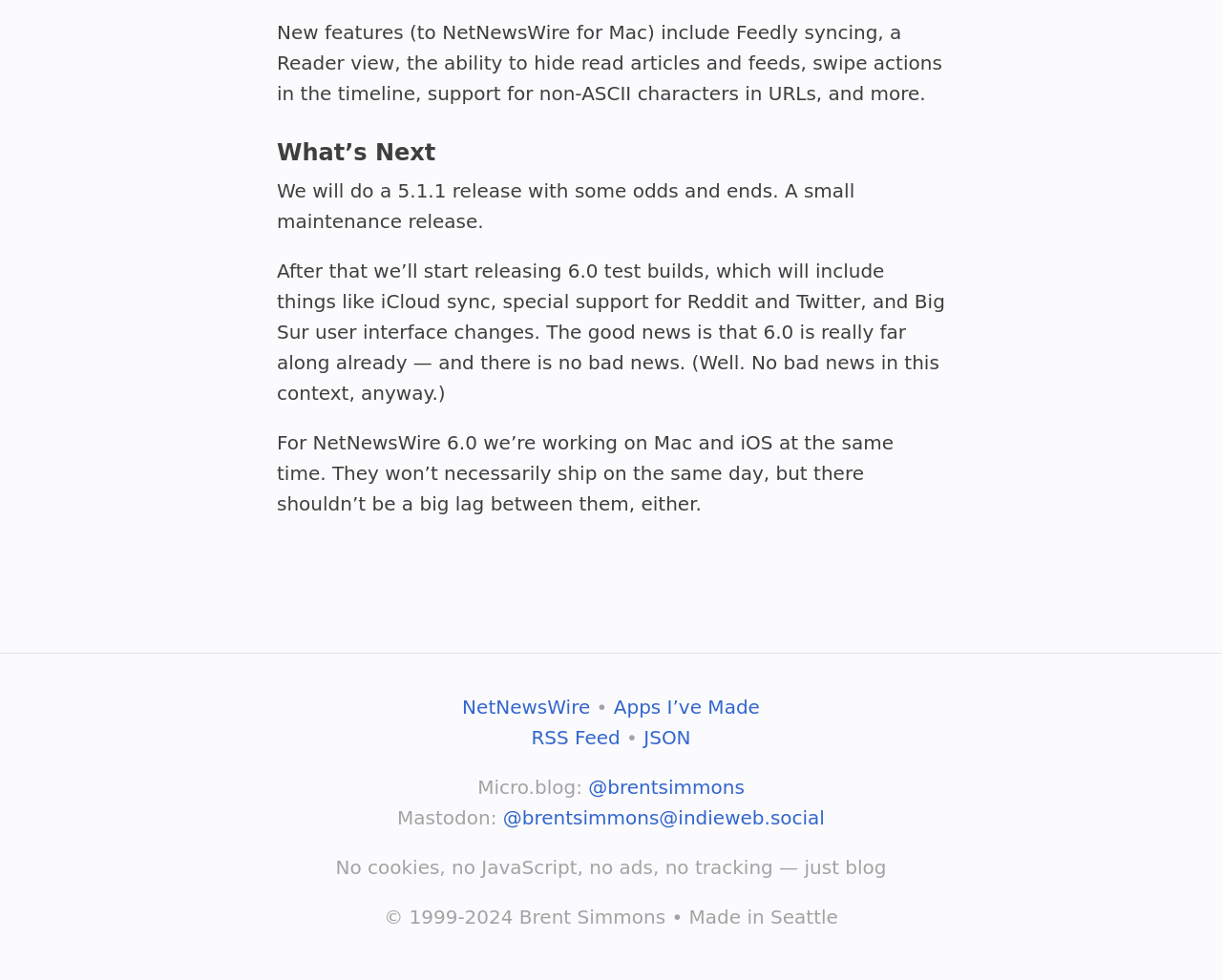Locate the UI element that matches the description NetNewsWire in the webpage screenshot. Return the bounding box coordinates in the format (top-left x, top-left y, bottom-right x, bottom-right y), with values ranging from 0 to 1.

[0.378, 0.71, 0.483, 0.733]